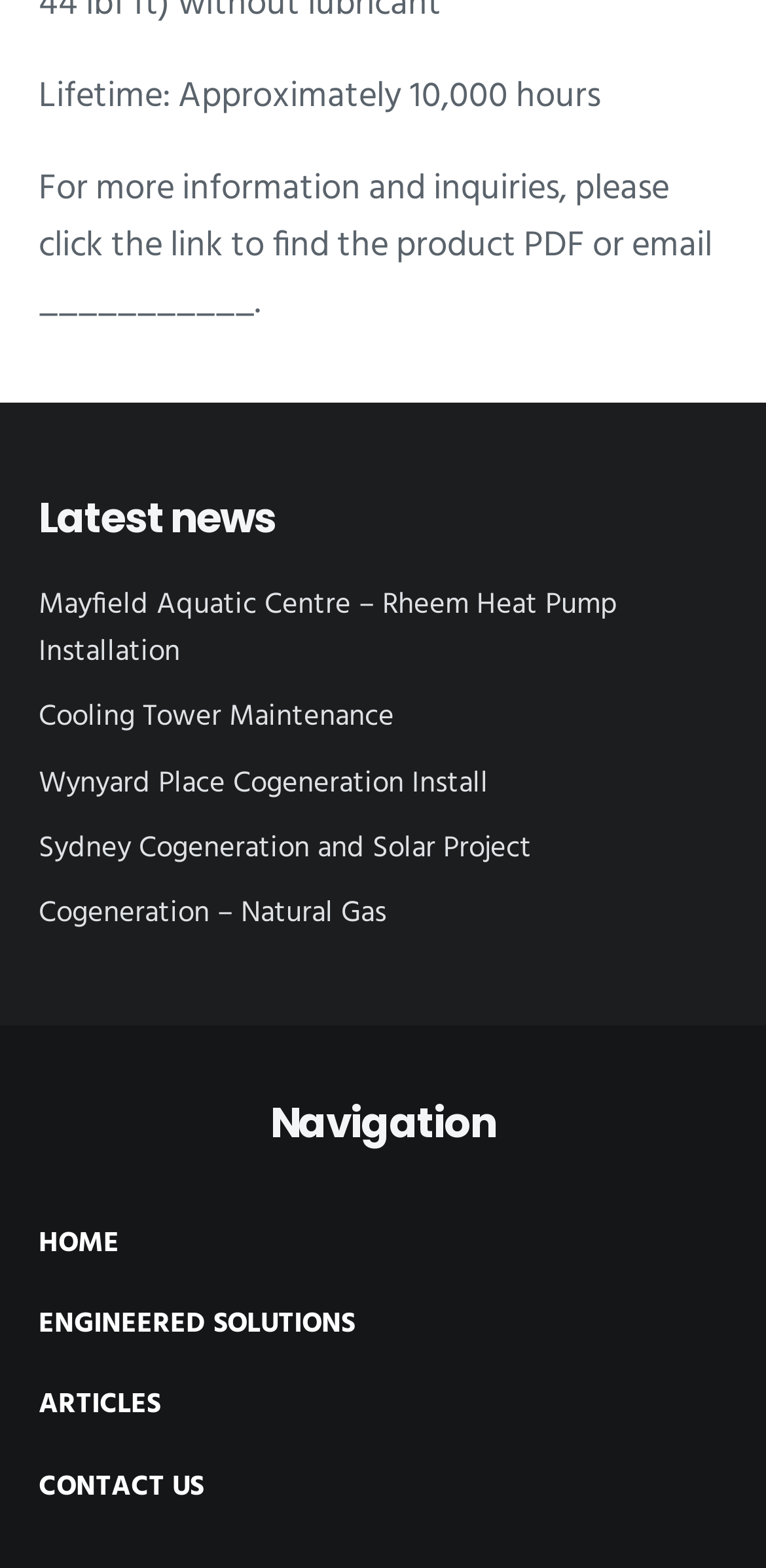What is the main navigation section of the webpage?
Examine the webpage screenshot and provide an in-depth answer to the question.

The heading 'Navigation' is followed by links such as 'HOME', 'ENGINEERED SOLUTIONS', 'ARTICLES', and 'CONTACT US', which suggests that this section is the main navigation area of the webpage, allowing users to access different parts of the website.